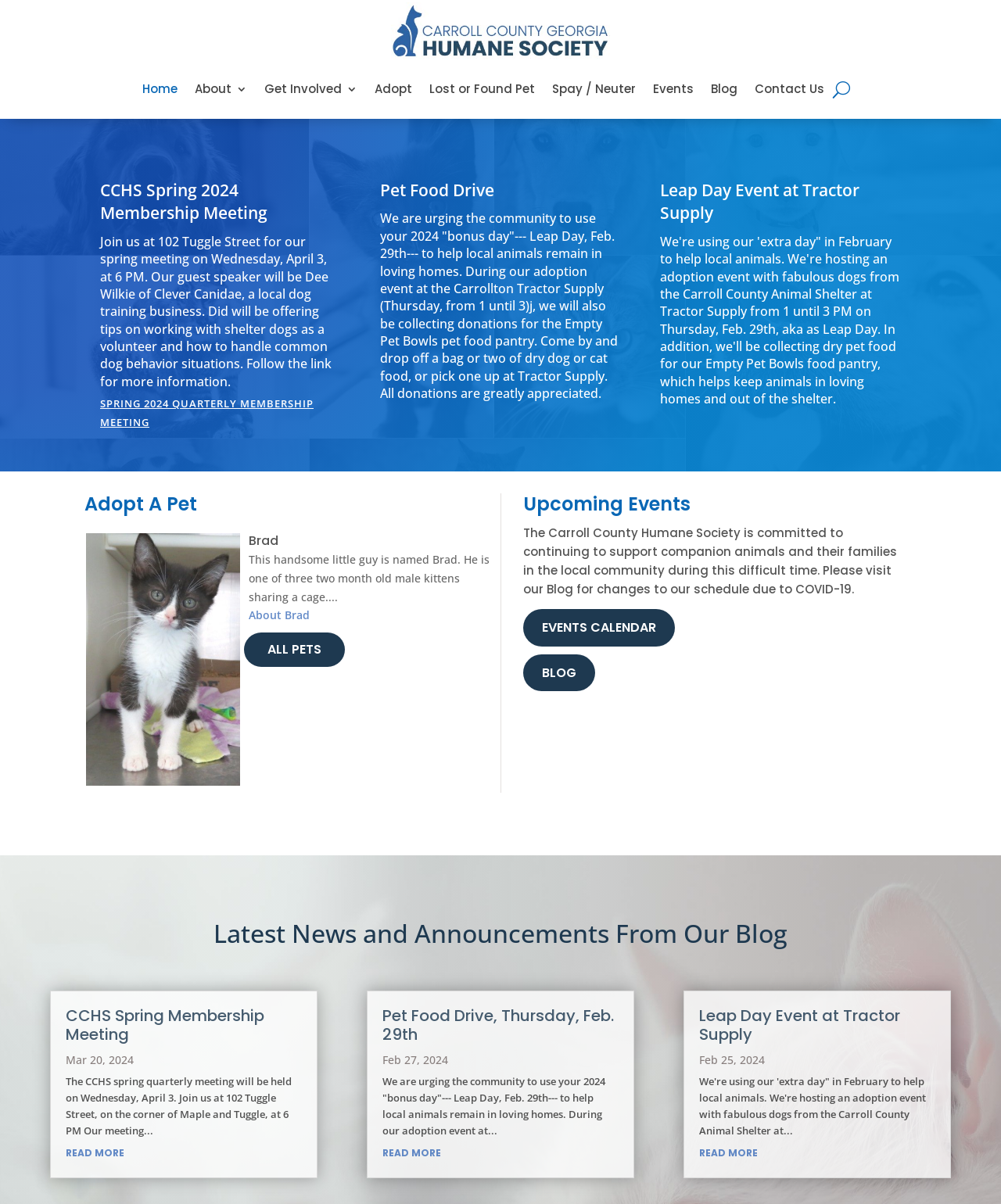Provide a single word or phrase answer to the question: 
What is the purpose of the pet food drive?

to help local animals remain in loving homes